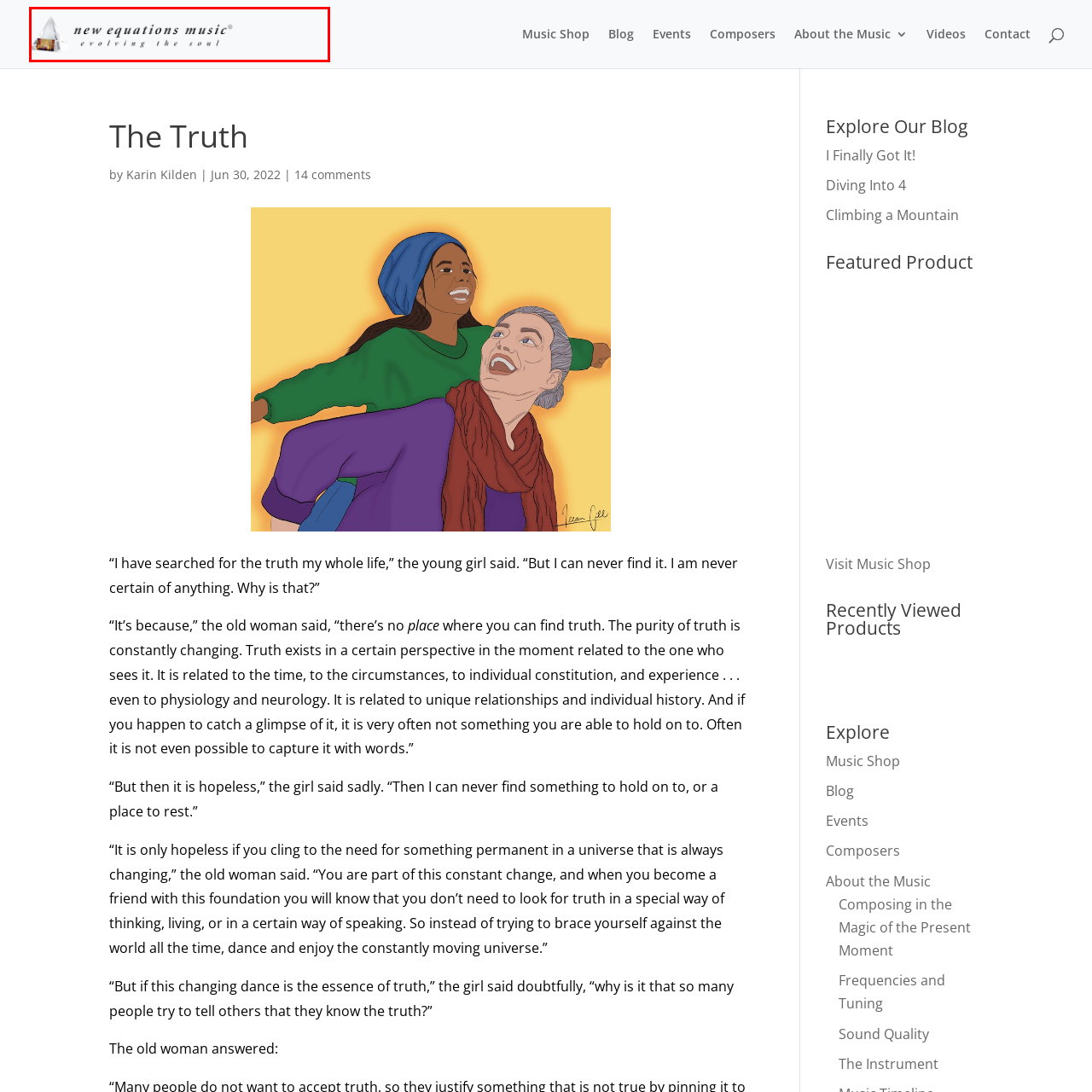Offer a detailed description of the content within the red-framed image.

The image features the logo of "New Equations Music," symbolizing a brand dedicated to the transformative power of music. The logo is elegantly designed, with the phrase "new equations music" prominently displayed in a stylish font. Below it, the tagline "evolving the soul" conveys the brand's mission to enhance personal growth and spiritual development through music. This visual representation encapsulates the essence of a platform that seeks to connect its audience with the enriching and transformative potential of musical experiences.